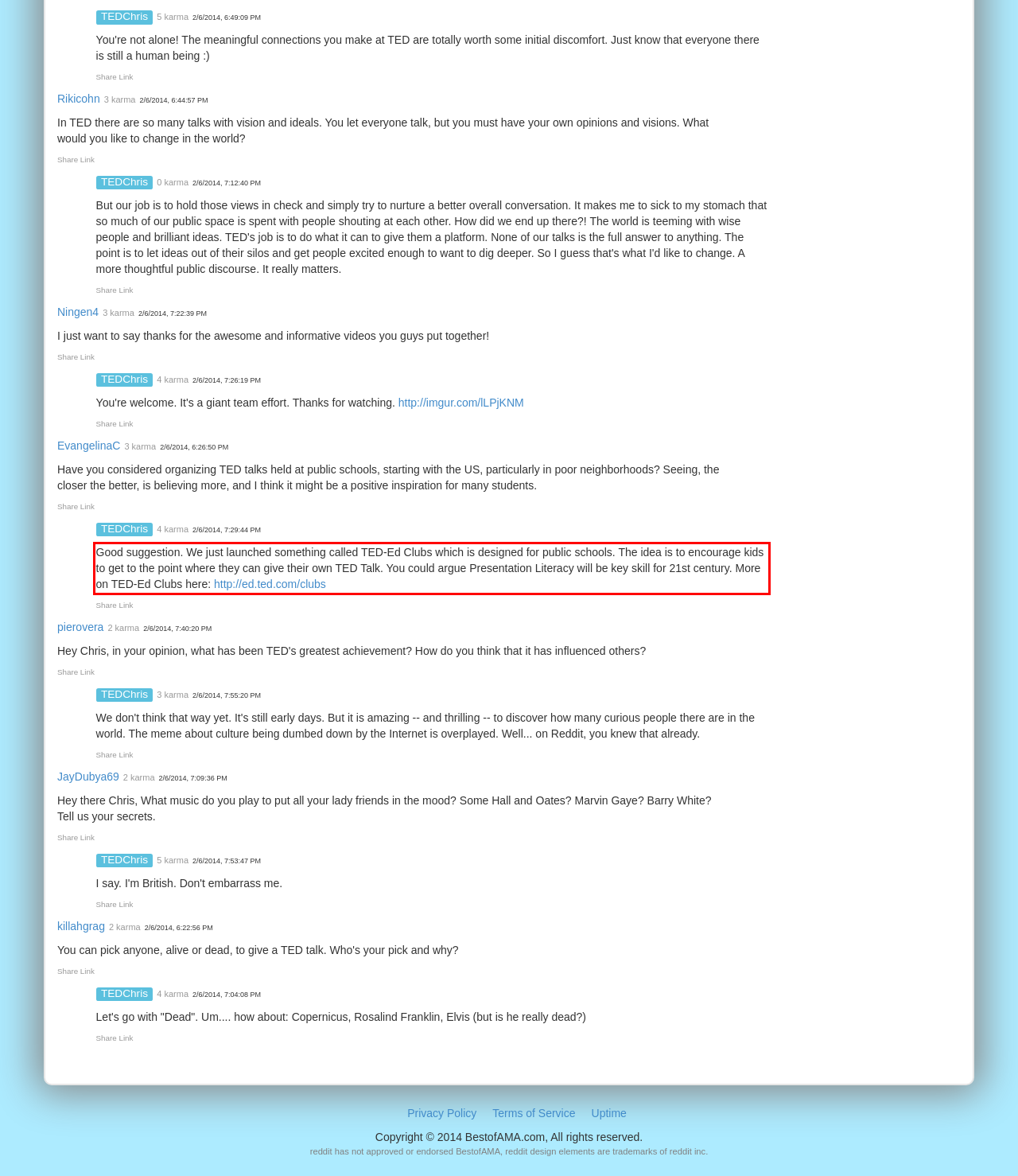Please extract the text content from the UI element enclosed by the red rectangle in the screenshot.

Good suggestion. We just launched something called TED-Ed Clubs which is designed for public schools. The idea is to encourage kids to get to the point where they can give their own TED Talk. You could argue Presentation Literacy will be key skill for 21st century. More on TED-Ed Clubs here: http://ed.ted.com/clubs